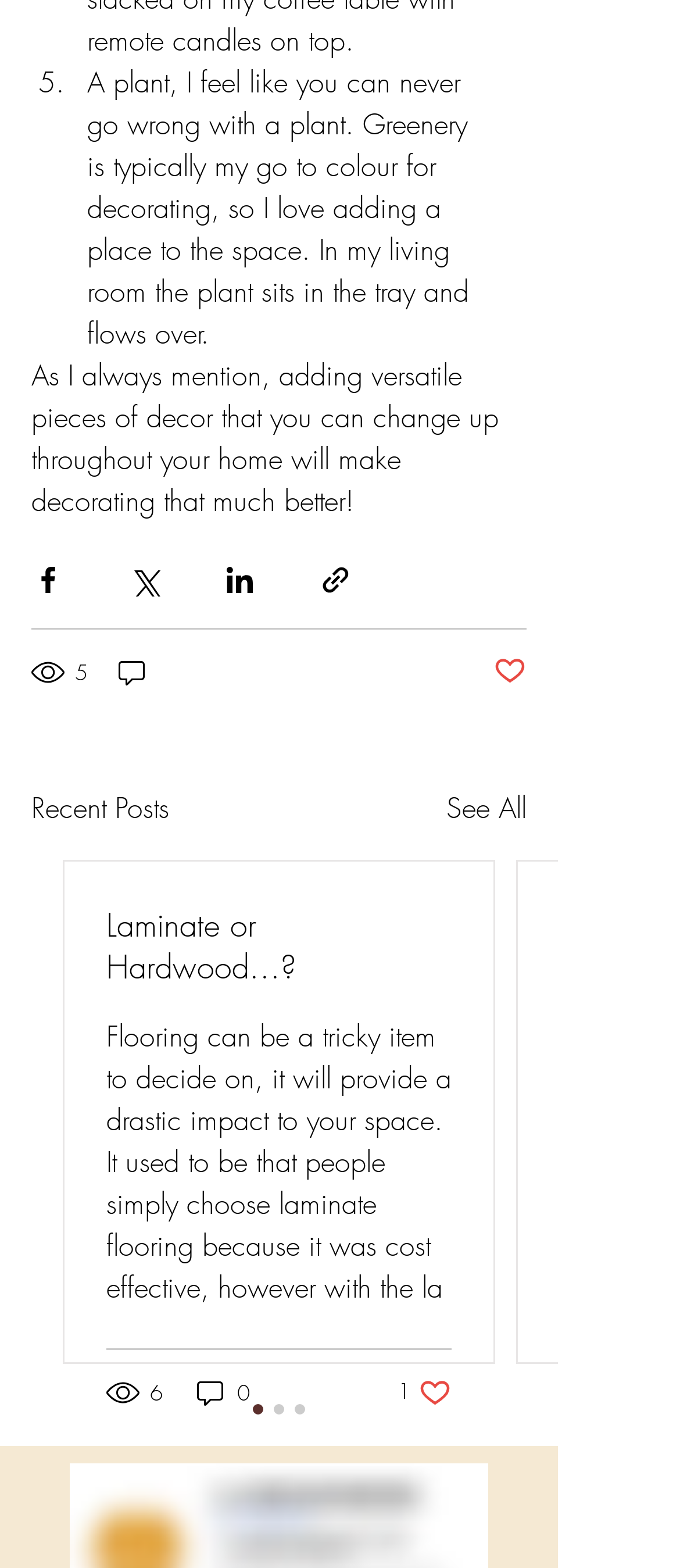Determine the bounding box coordinates for the region that must be clicked to execute the following instruction: "See all recent posts".

[0.656, 0.502, 0.774, 0.529]